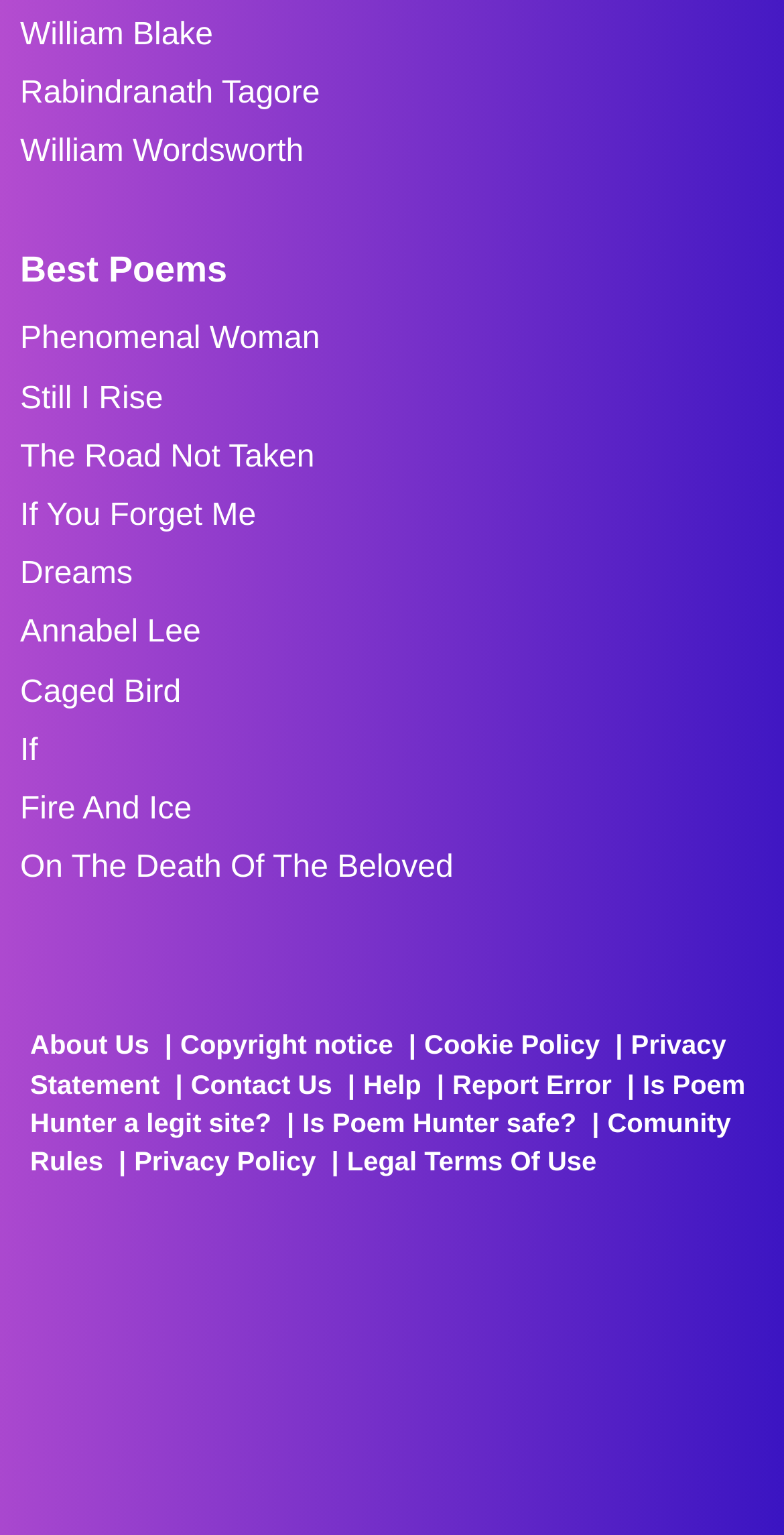How many links are present in the footer section?
Look at the screenshot and give a one-word or phrase answer.

9